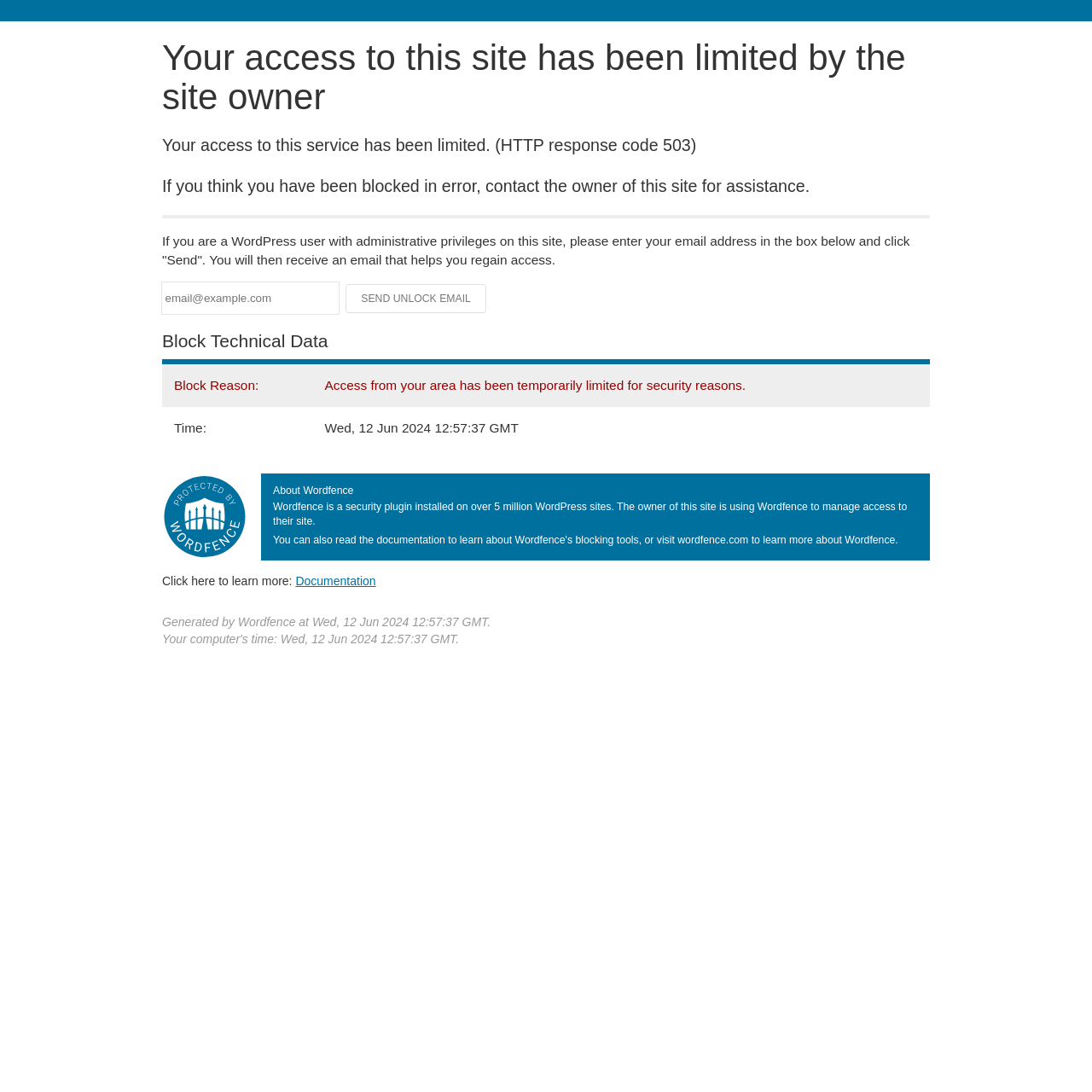What is the time when the site access was limited?
Carefully analyze the image and provide a detailed answer to the question.

The table 'Block Technical Data' has a row with a rowheader 'Time:' and a corresponding gridcell with the text 'Wed, 12 Jun 2024 12:57:37 GMT', which indicates the time when the site access was limited.